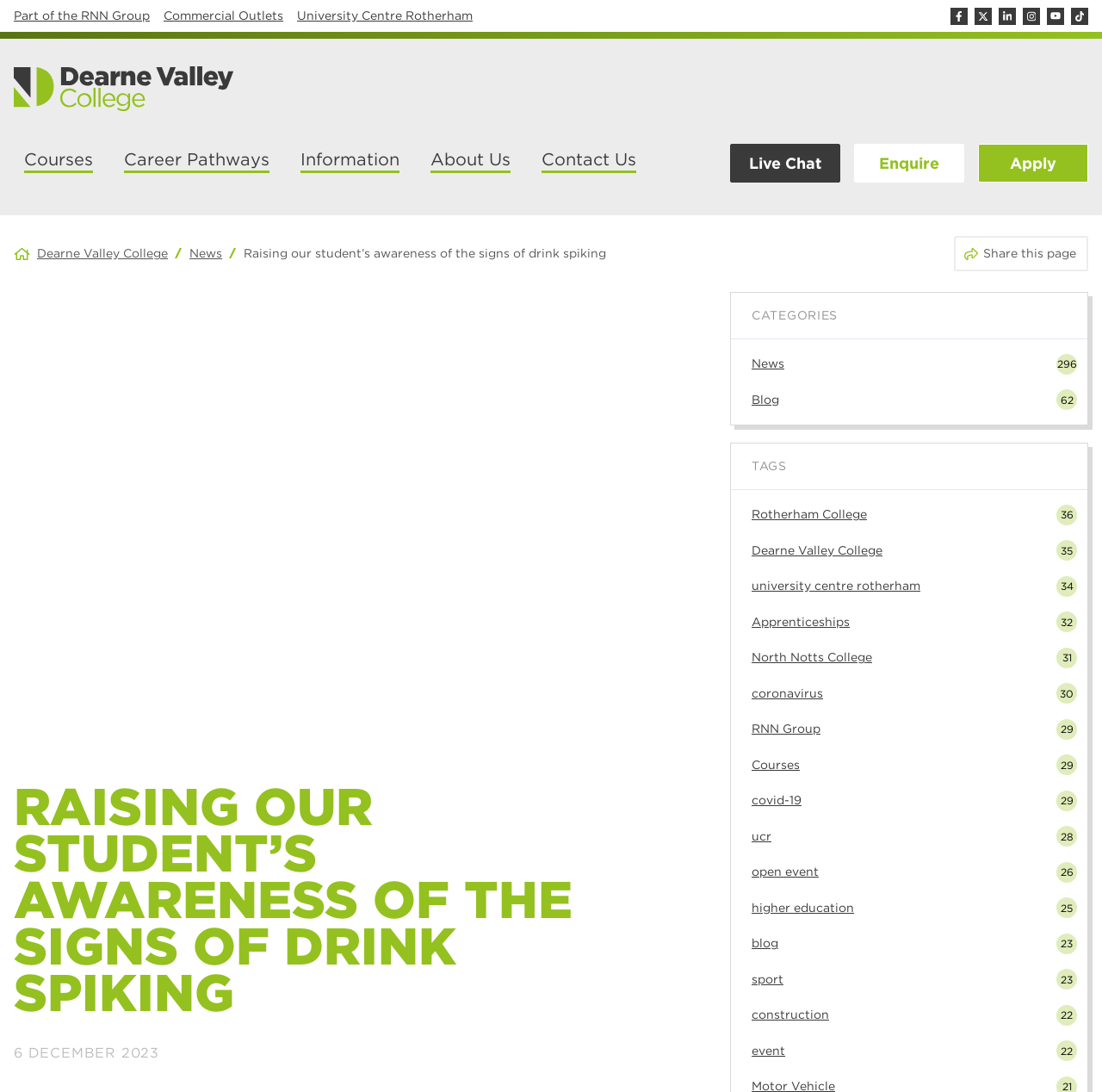Answer the question with a brief word or phrase:
How many social media links are there?

6